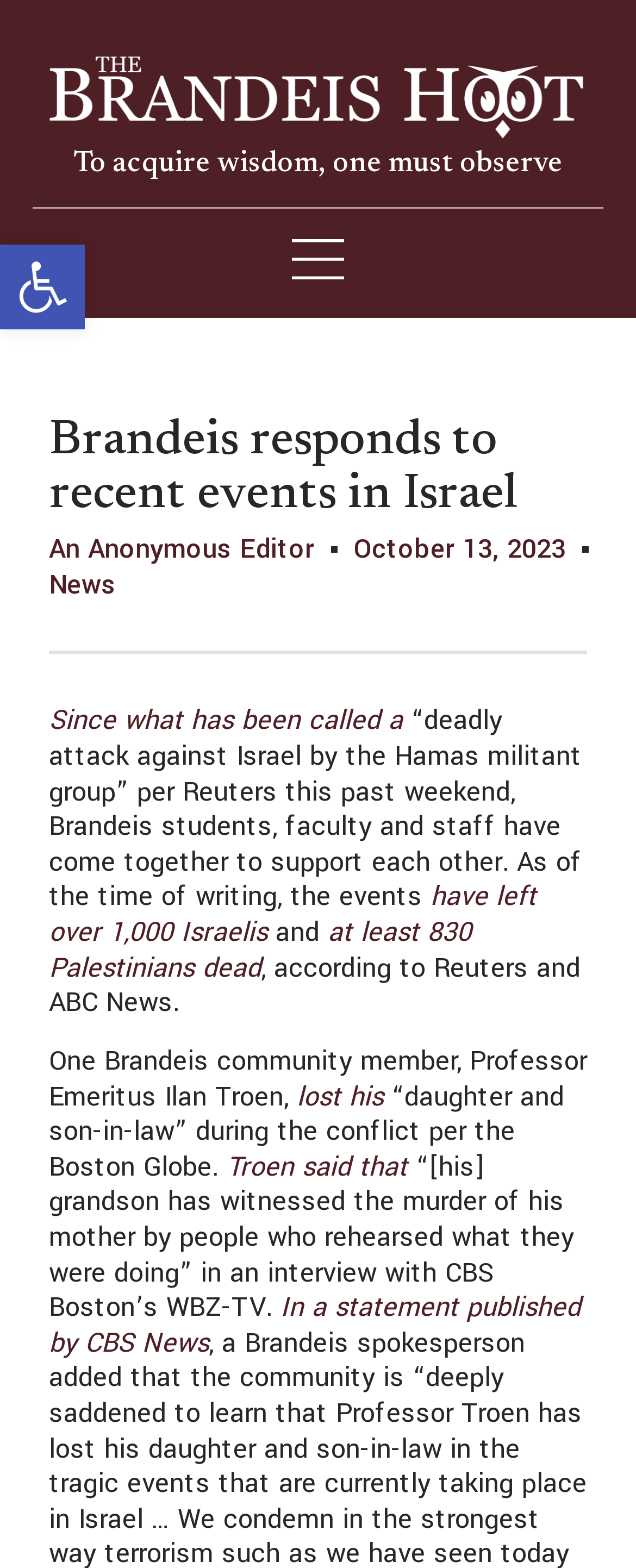Based on the element description: "October 13, 2023", identify the bounding box coordinates for this UI element. The coordinates must be four float numbers between 0 and 1, listed as [left, top, right, bottom].

[0.556, 0.339, 0.89, 0.362]